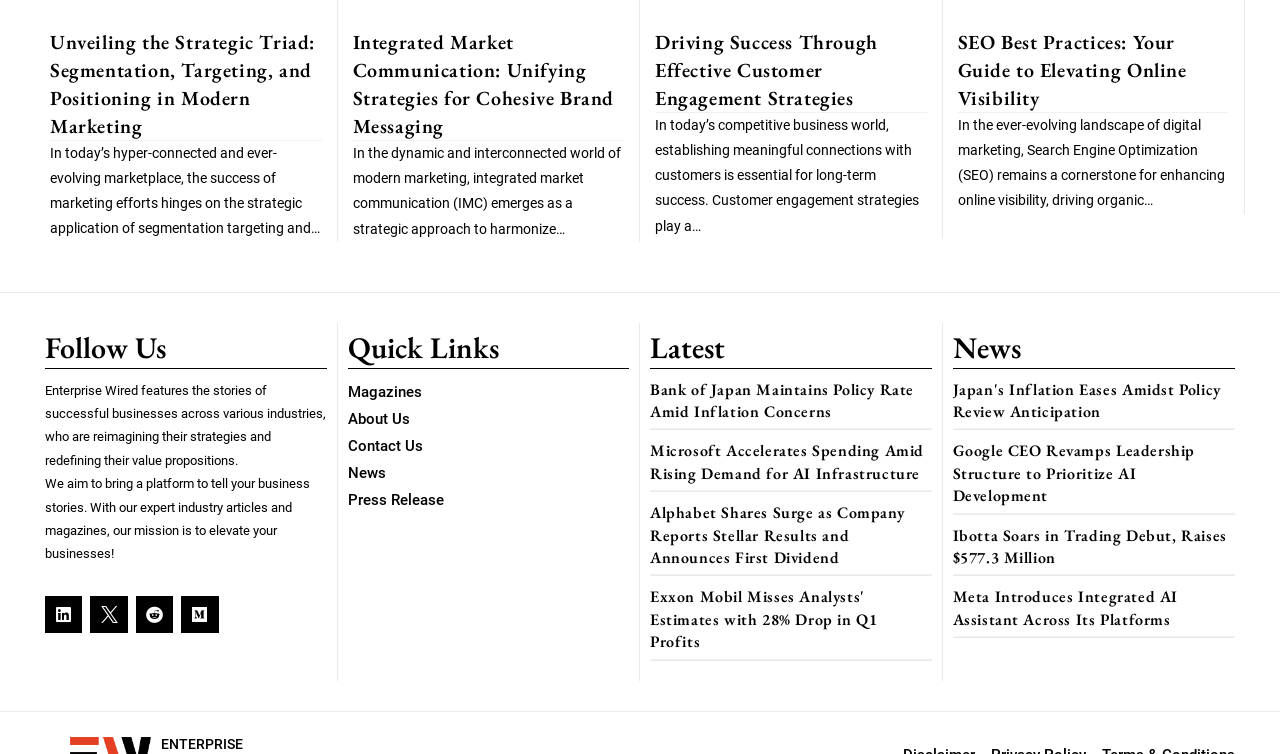Find the bounding box coordinates of the element I should click to carry out the following instruction: "View the latest news about Bank of Japan".

[0.508, 0.502, 0.714, 0.56]